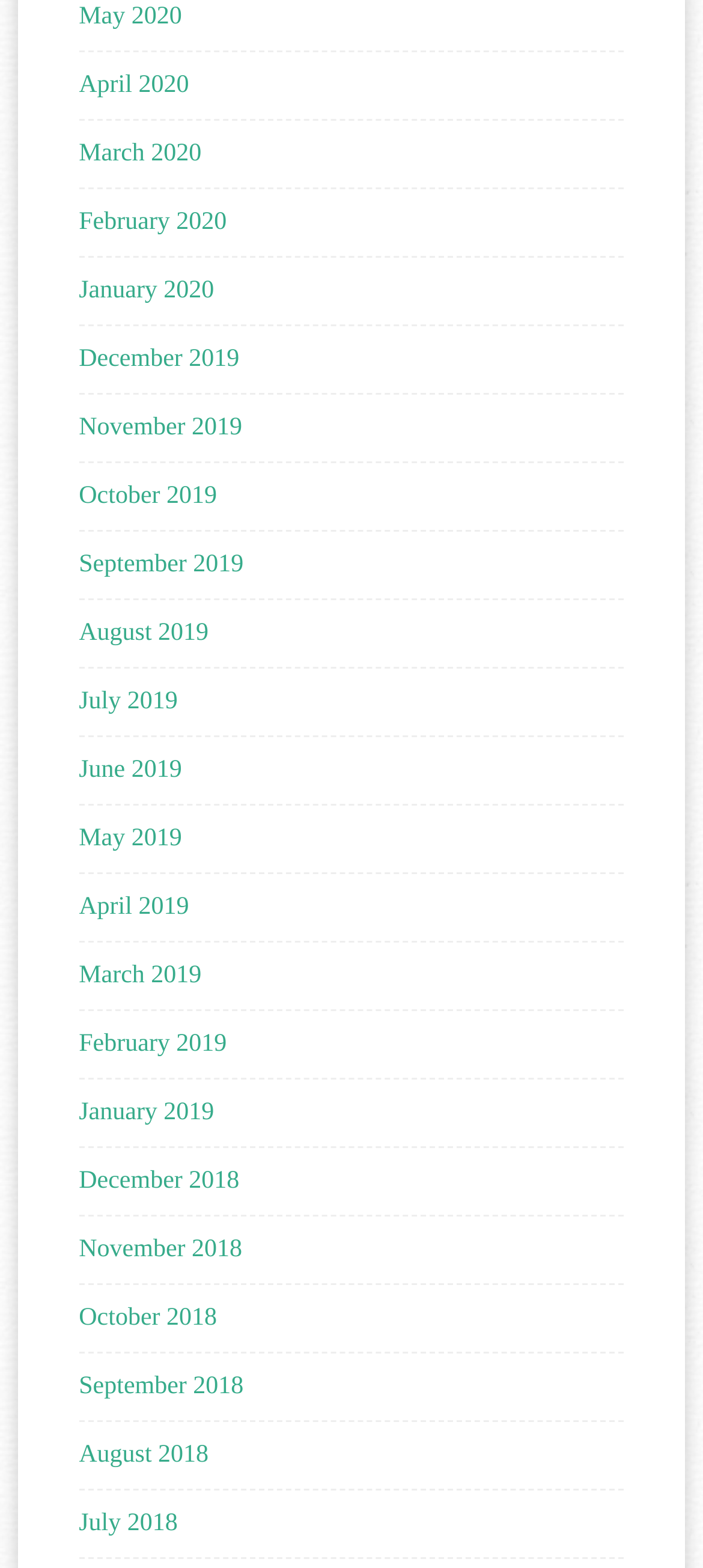What is the earliest month listed?
Based on the visual information, provide a detailed and comprehensive answer.

By examining the list of links, I found that the earliest month listed is December 2018, which is located at the bottom of the list.